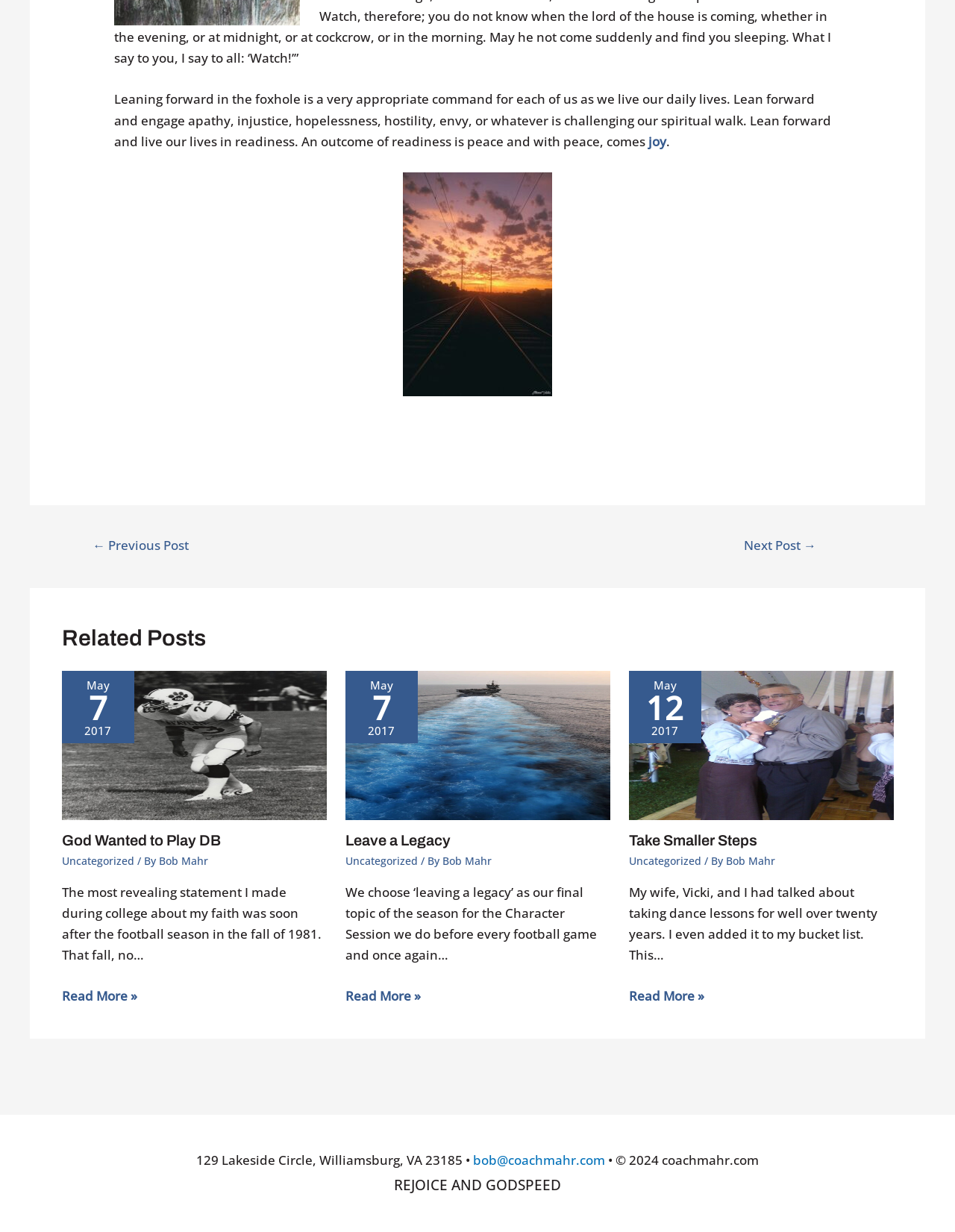Provide your answer to the question using just one word or phrase: What is the theme of the article?

Spiritual walk